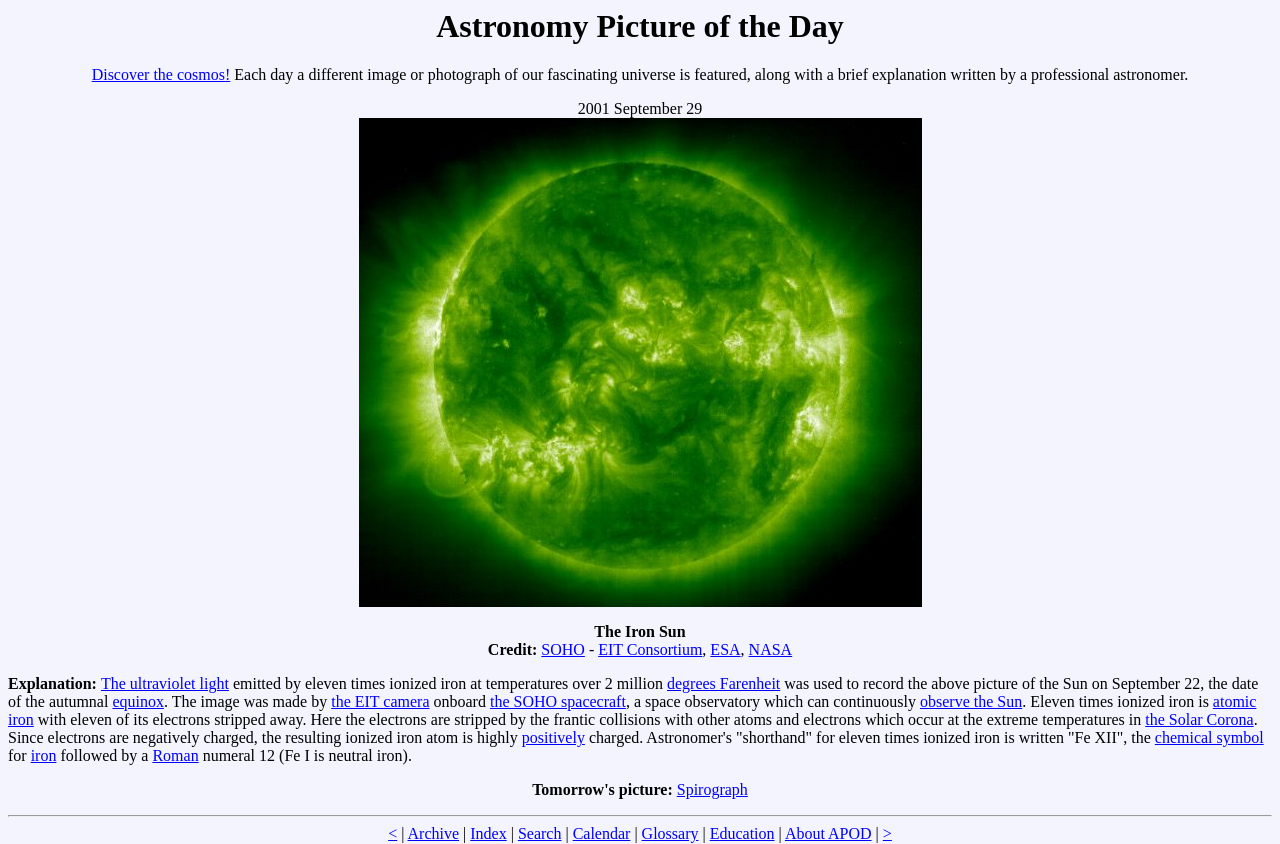Provide the bounding box coordinates of the area you need to click to execute the following instruction: "View the explanation of the picture".

[0.28, 0.703, 0.72, 0.723]